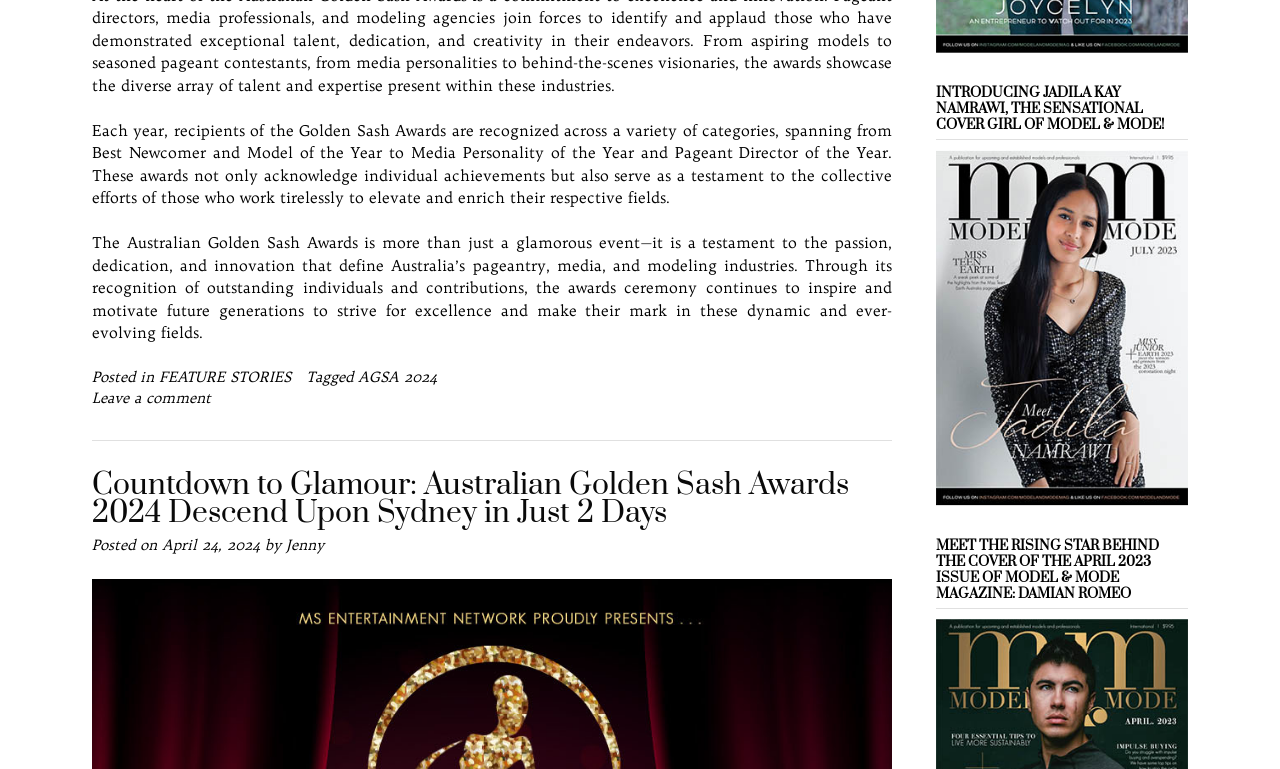Using the webpage screenshot, locate the HTML element that fits the following description and provide its bounding box: "AGSA 2024".

[0.28, 0.479, 0.341, 0.502]